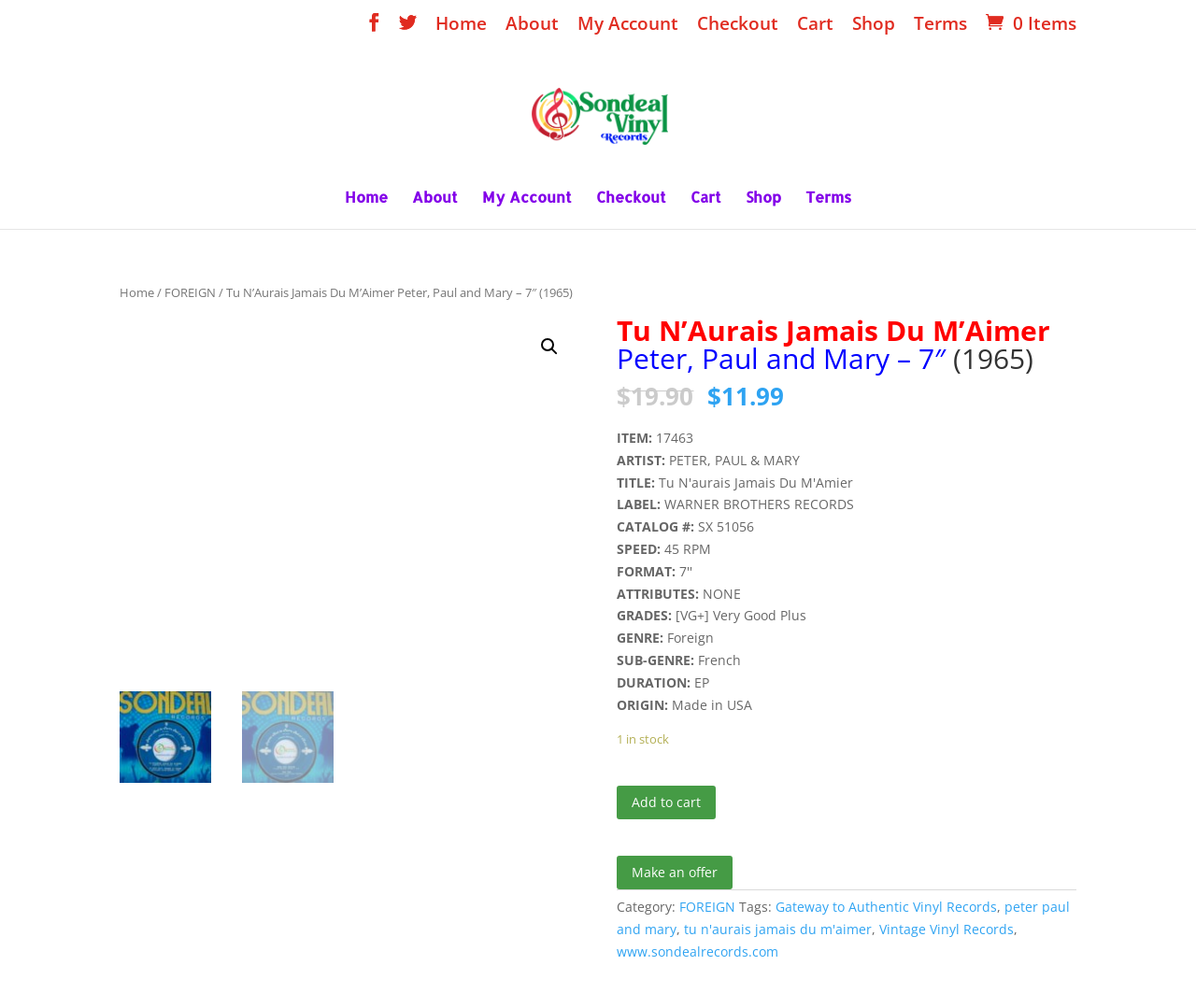What is the format of the vinyl record?
Using the information from the image, provide a comprehensive answer to the question.

The format of the vinyl record can be found in the static text element on the webpage, which is 'FORMAT: 7″'. This element is located in the section that displays the details of the vinyl record.